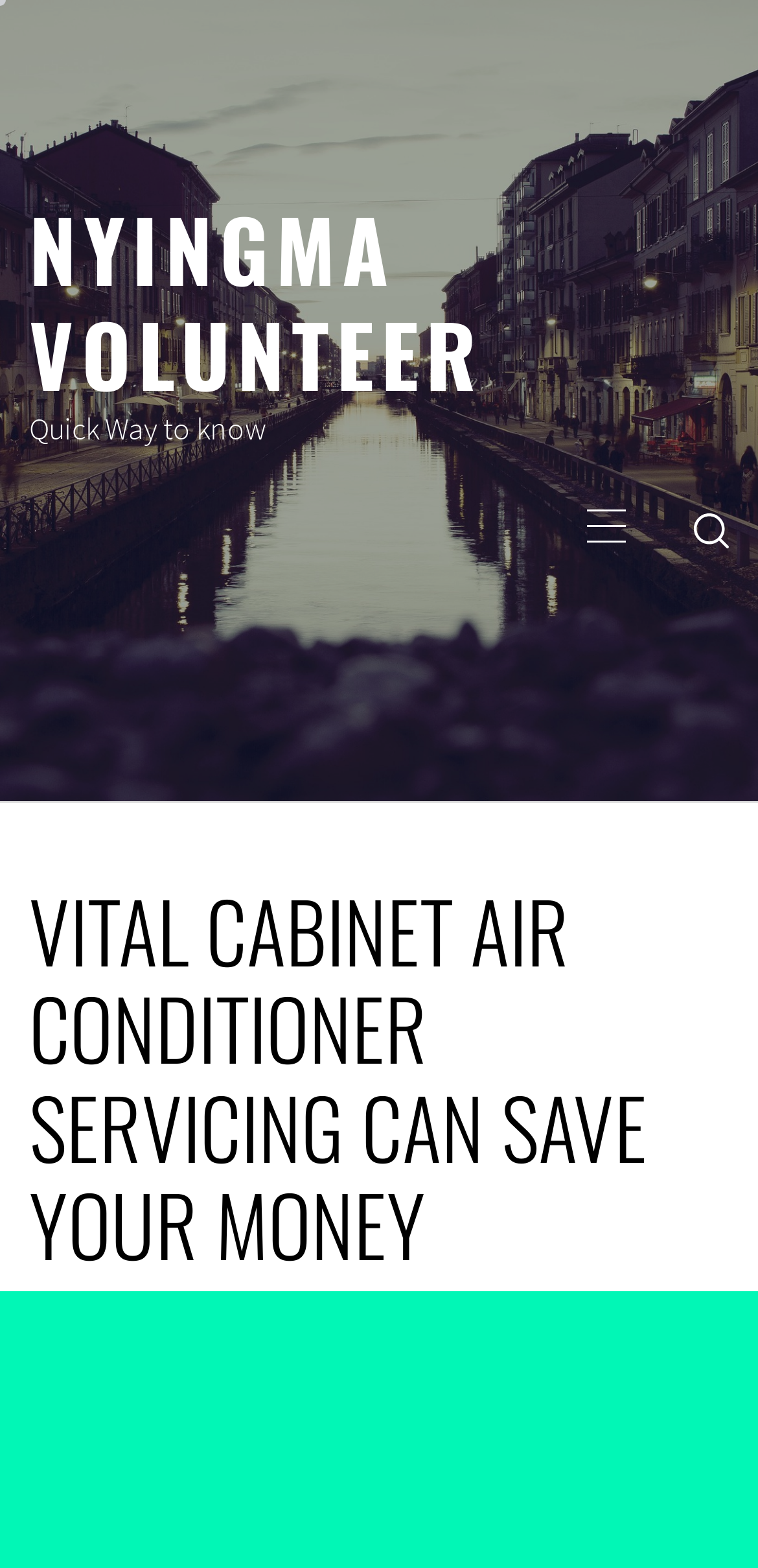Articulate a detailed summary of the webpage's content and design.

The webpage appears to be a blog post or article page. At the top, there is a link to "NYINGMA VOLUNTEER" located near the left edge of the page. Below it, there is a static text "Quick Way to know". 

On the right side of the page, there is a primary menu indicated by a static text "Primary Menu". Next to it, there is a search button. 

The main content of the page is a header section that spans across the entire width of the page. It contains a heading that reads "VITAL CABINET AIR CONDITIONER SERVICING CAN SAVE YOUR MONEY" in a prominent font size. Below the heading, there are three lines of text: "POSTED ON", followed by a link to the date "SEPTEMBER 17, 2020", and then "BY" followed by a link to the author "ETHAN".